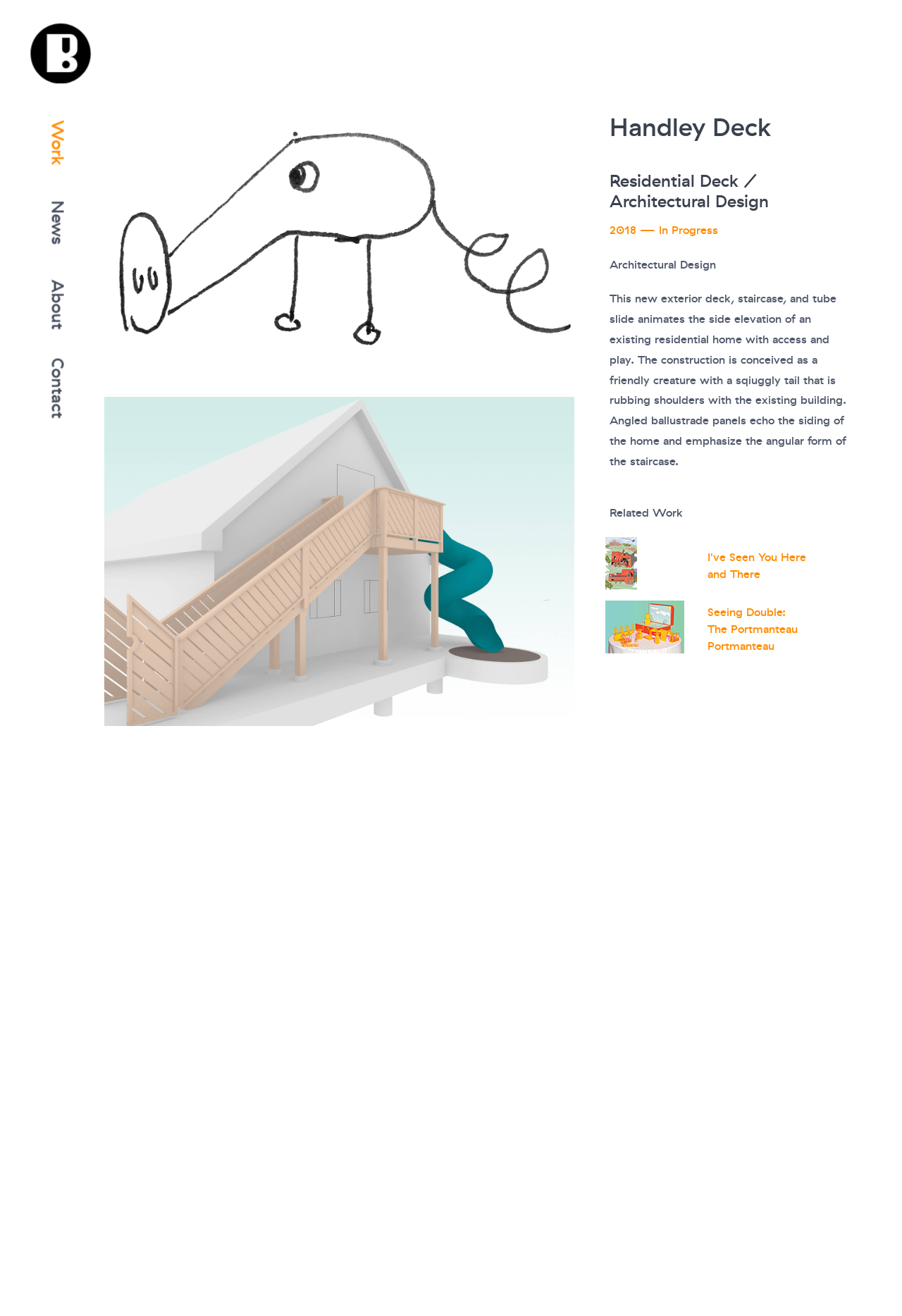Please indicate the bounding box coordinates of the element's region to be clicked to achieve the instruction: "Click on About". Provide the coordinates as four float numbers between 0 and 1, i.e., [left, top, right, bottom].

[0.044, 0.202, 0.083, 0.261]